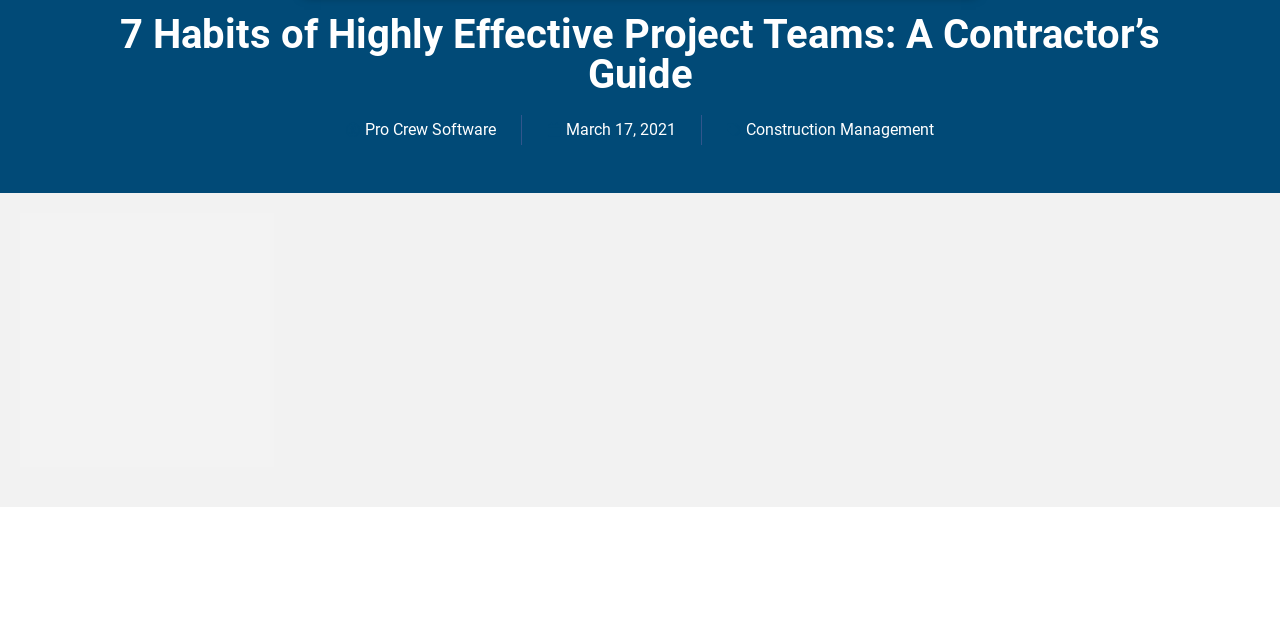Given the webpage screenshot and the description, determine the bounding box coordinates (top-left x, top-left y, bottom-right x, bottom-right y) that define the location of the UI element matching this description: March 17, 2021

[0.427, 0.18, 0.528, 0.226]